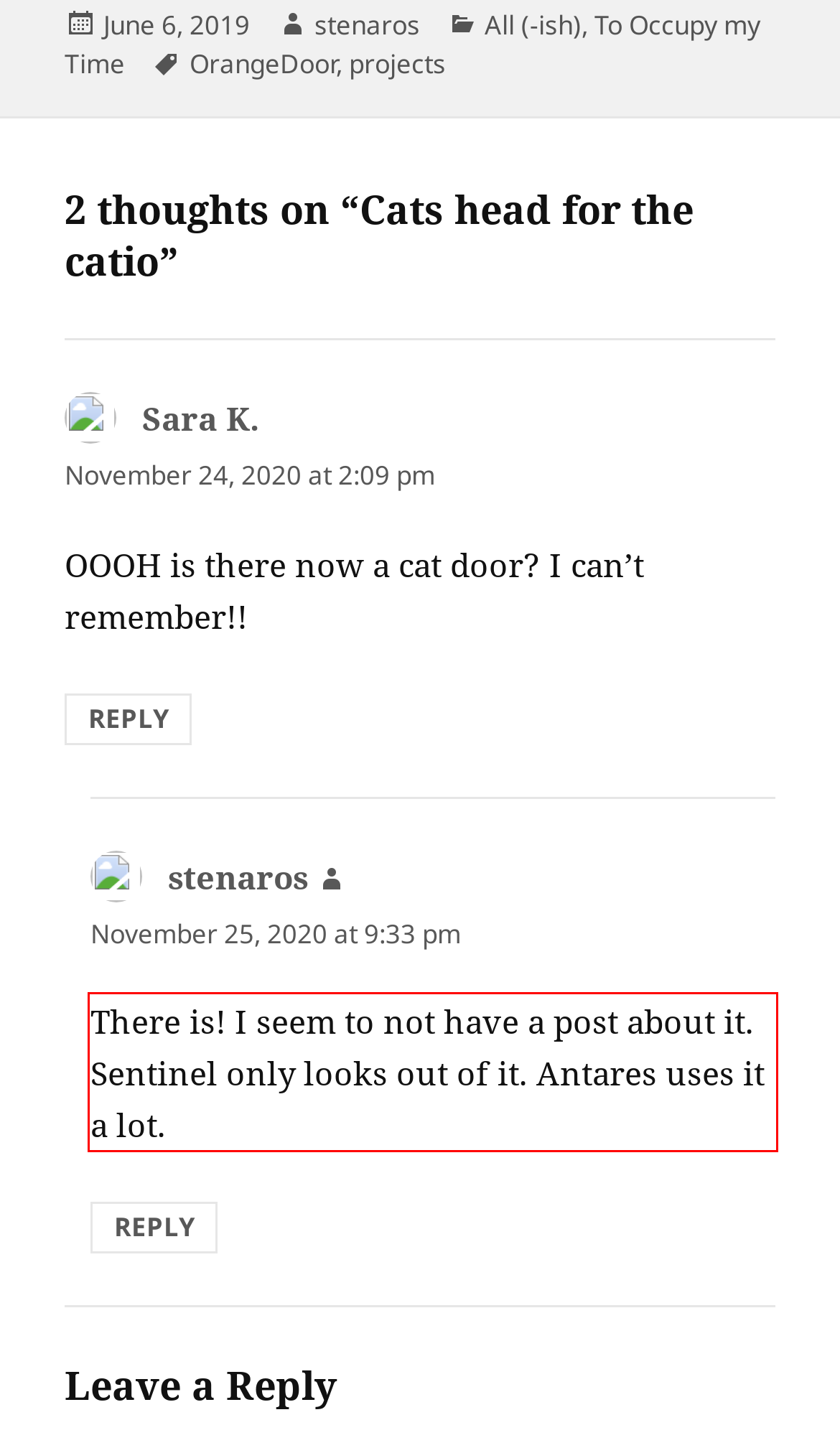In the given screenshot, locate the red bounding box and extract the text content from within it.

There is! I seem to not have a post about it. Sentinel only looks out of it. Antares uses it a lot.